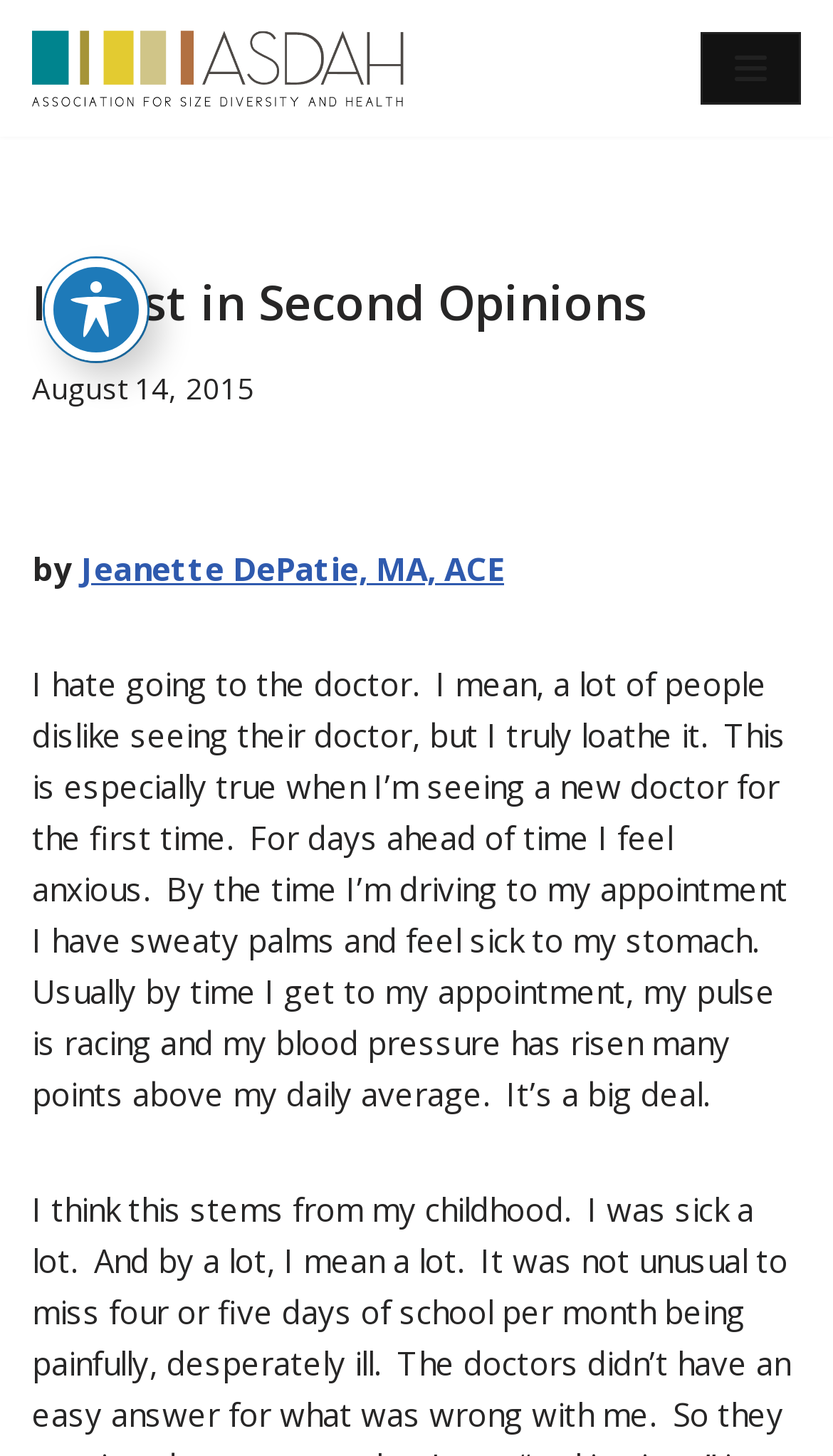Extract the primary header of the webpage and generate its text.

I Trust in Second Opinions